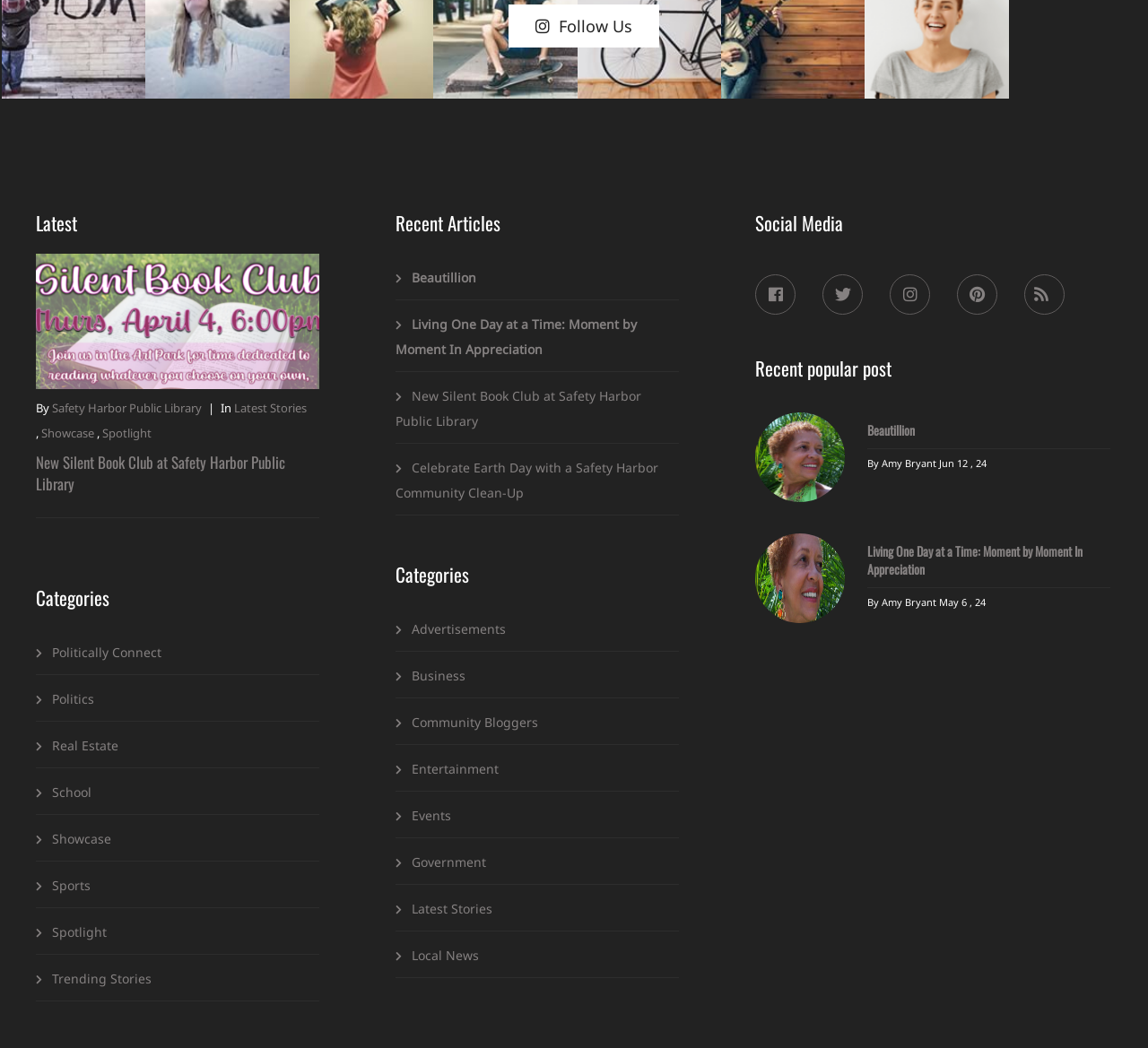How many social media links are listed?
Look at the screenshot and respond with one word or a short phrase.

5